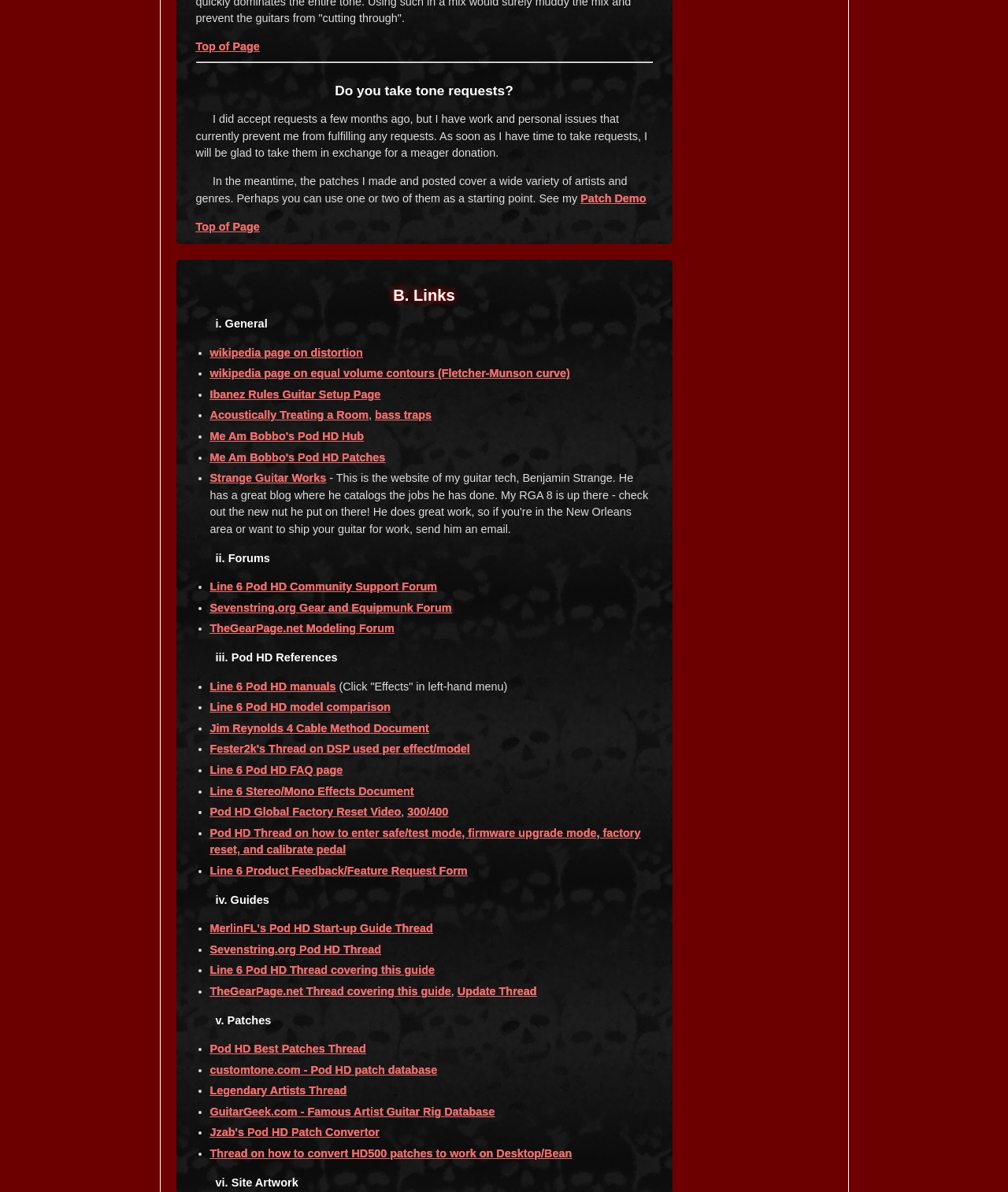What is the purpose of the 'Patch Demo' link? From the image, respond with a single word or brief phrase.

To demonstrate patches